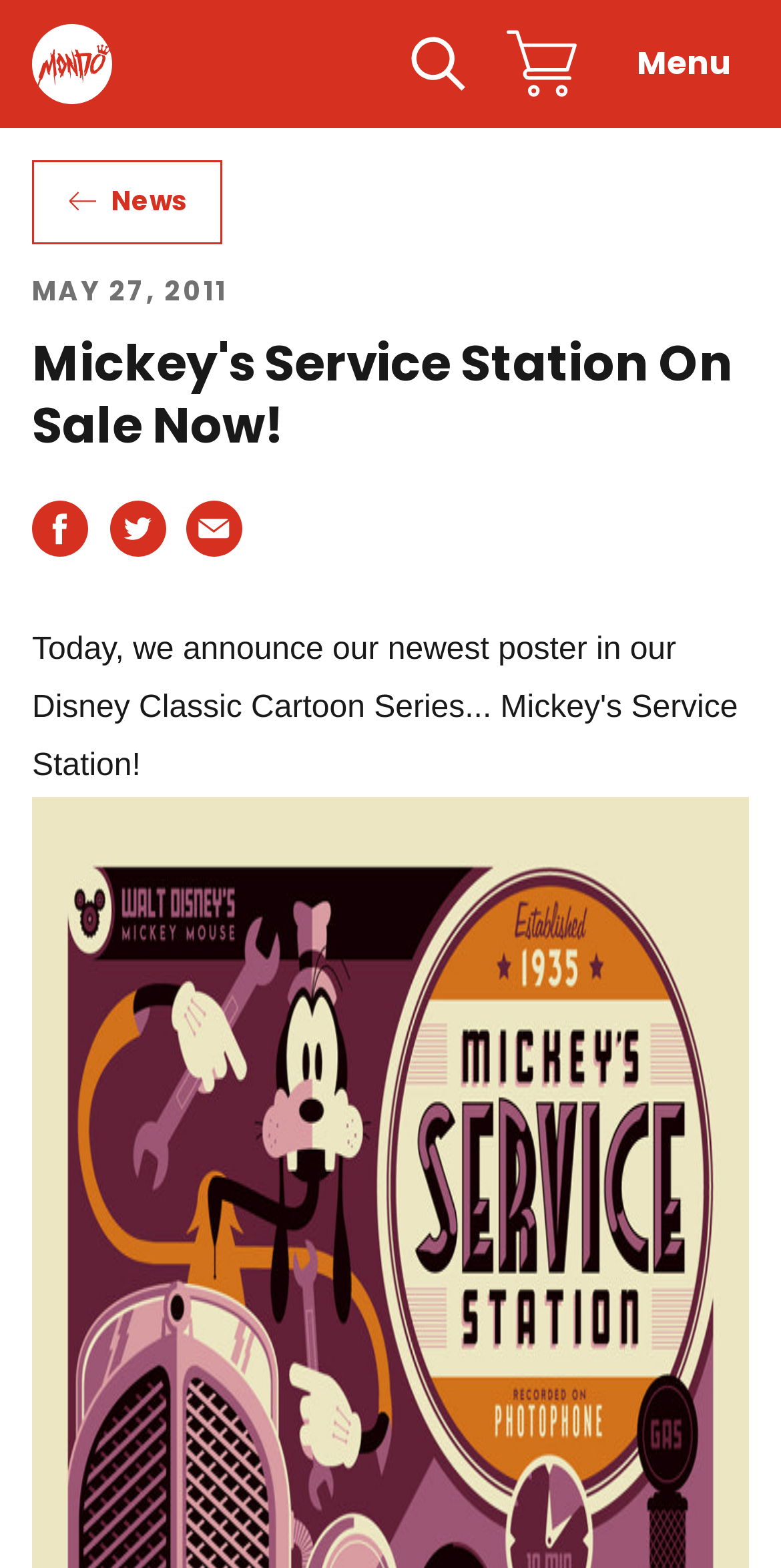Given the description: "aria-label="Search" name="q" placeholder="Search our store"", determine the bounding box coordinates of the UI element. The coordinates should be formatted as four float numbers between 0 and 1, [left, top, right, bottom].

[0.041, 0.02, 0.713, 0.102]